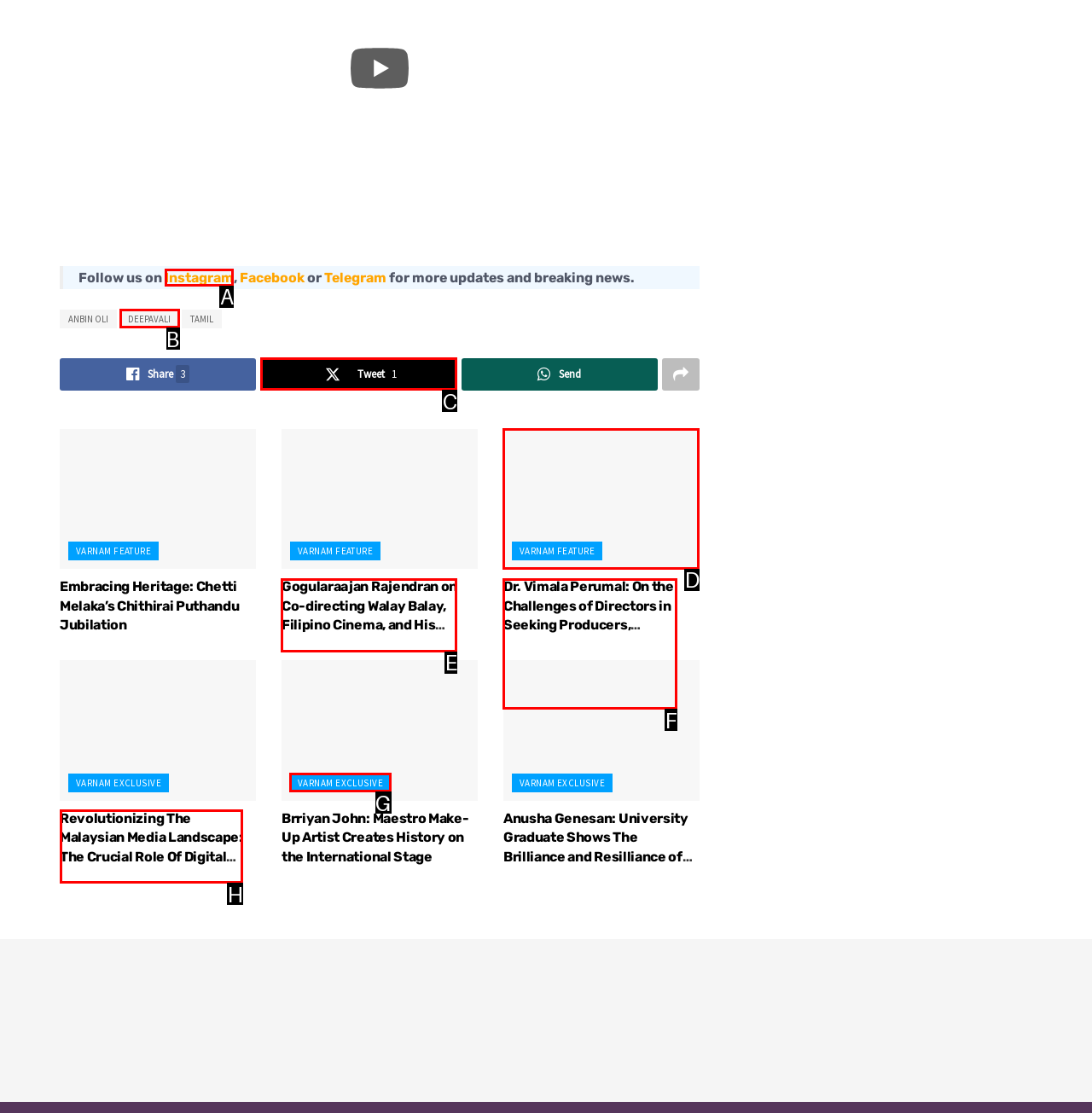Point out the HTML element I should click to achieve the following task: Follow us on Instagram Provide the letter of the selected option from the choices.

A